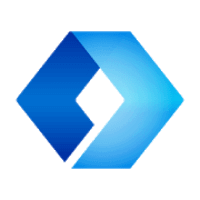With reference to the screenshot, provide a detailed response to the question below:
What is the focus of the Microsoft Launcher app?

The caption states that the app's focus is on 'providing a sleek, customizable interface that allows users to personalize their mobile home screens with ease', indicating that the app's primary focus is on providing a sleek and customizable interface.